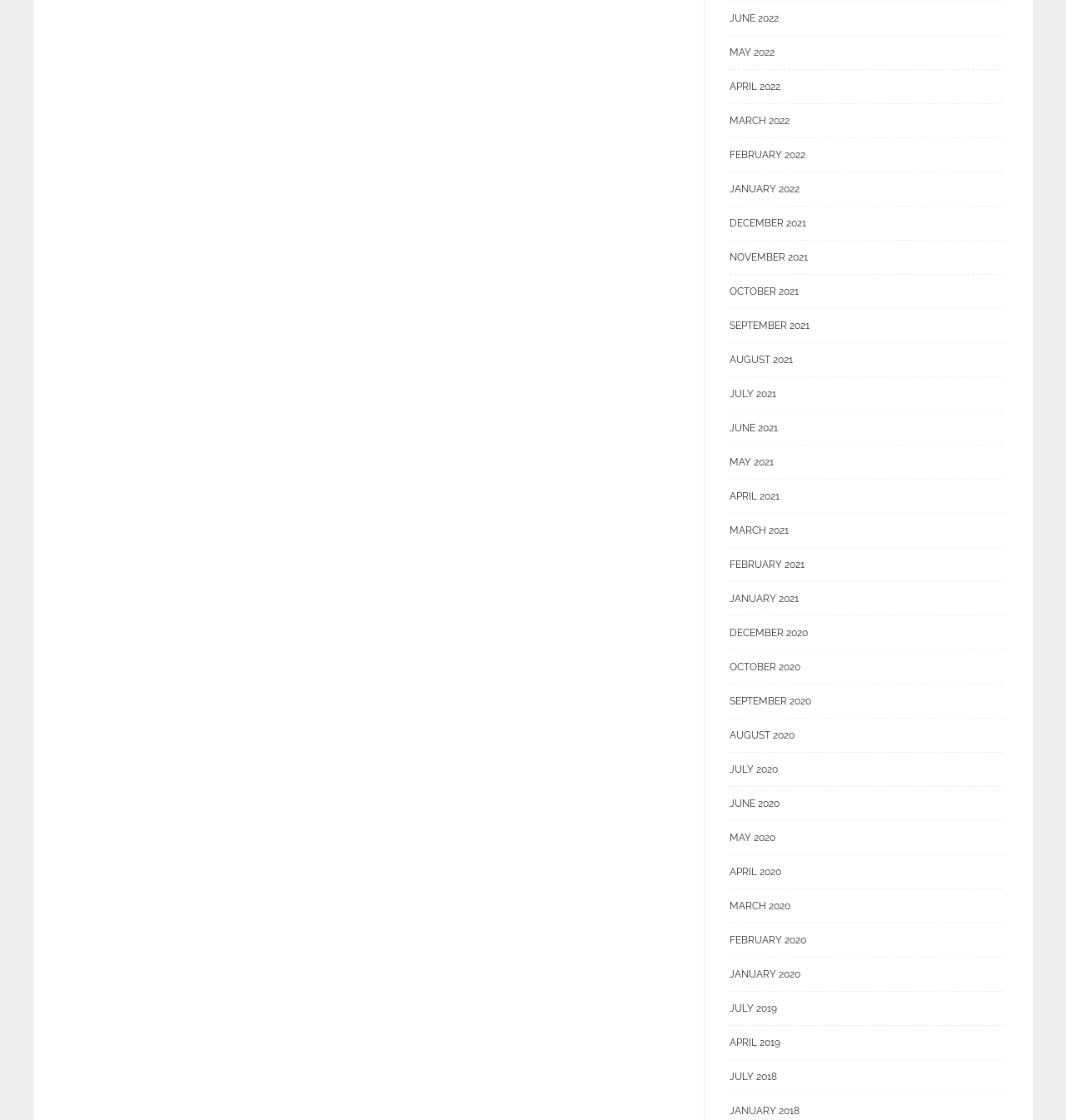How many months are listed in 2021?
Give a one-word or short phrase answer based on the image.

12